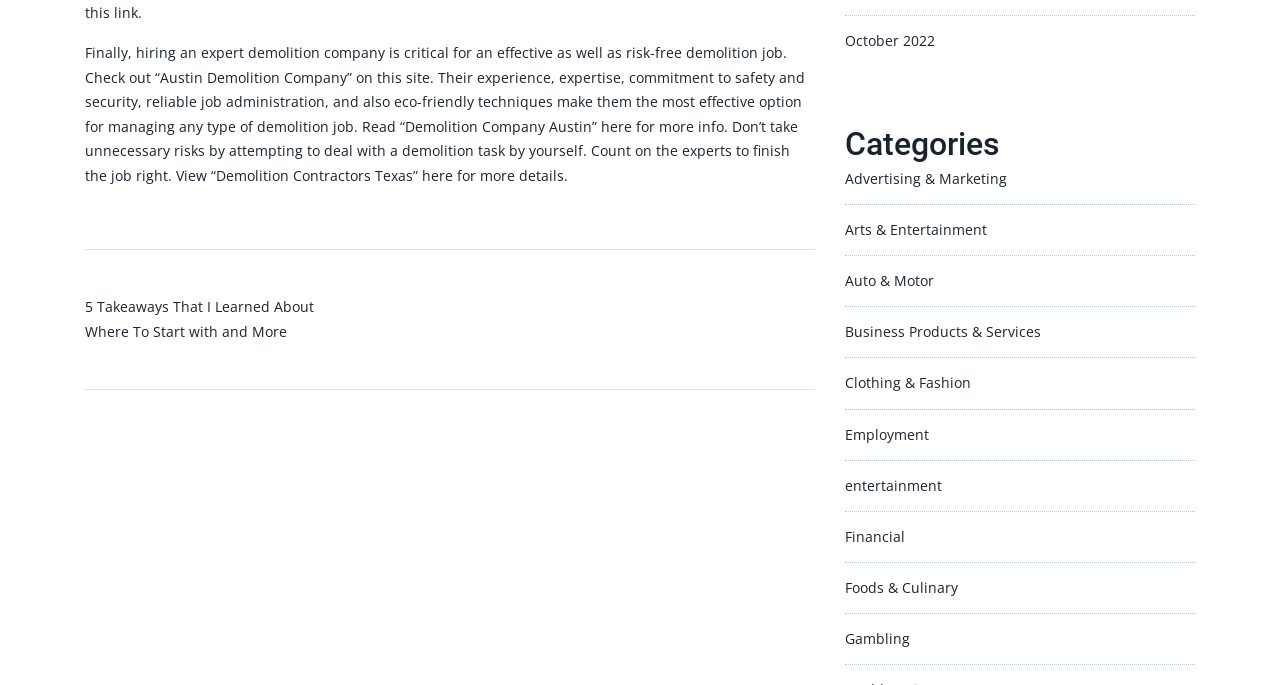What categories are listed on the webpage?
Look at the webpage screenshot and answer the question with a detailed explanation.

The webpage lists various categories, including Advertising & Marketing, Arts & Entertainment, Auto & Motor, Business Products & Services, Clothing & Fashion, Employment, Entertainment, Financial, Foods & Culinary, and Gambling, which are linked to their respective pages.